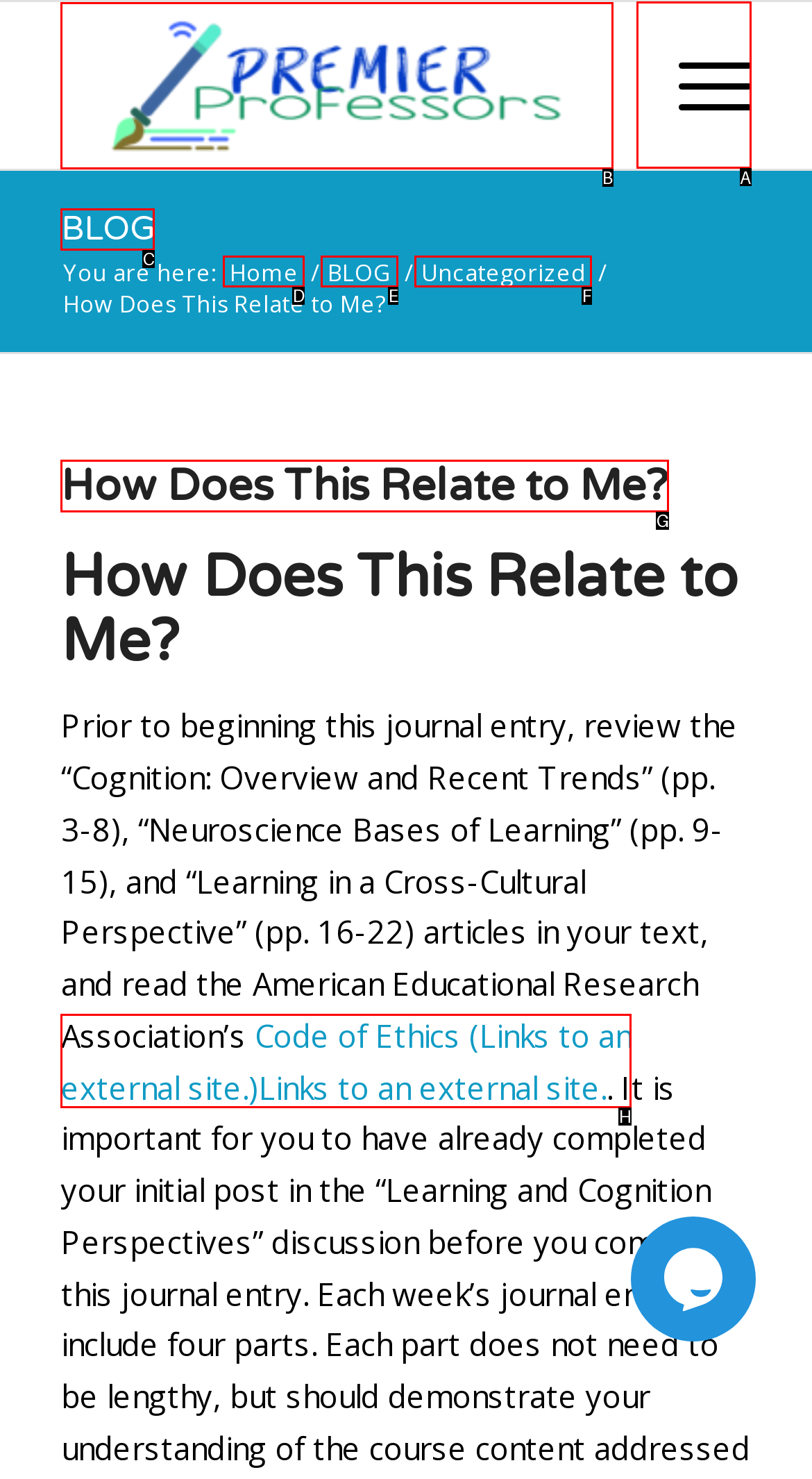Identify the correct letter of the UI element to click for this task: read the blog
Respond with the letter from the listed options.

A